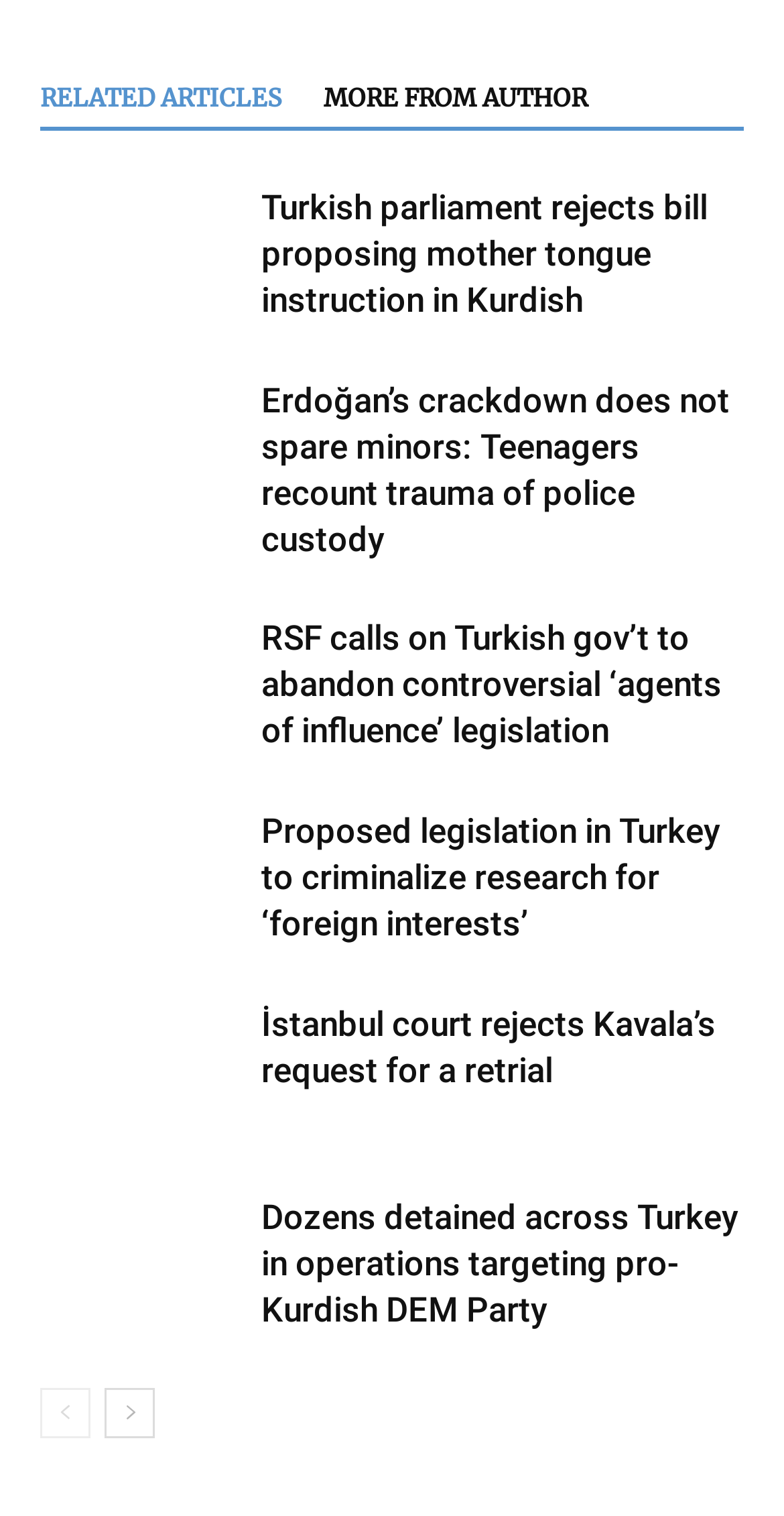Carefully observe the image and respond to the question with a detailed answer:
What is the title of the first article?

I looked at the first link with a heading and found the title of the article to be 'Turkish parliament rejects bill proposing mother tongue instruction in Kurdish'.